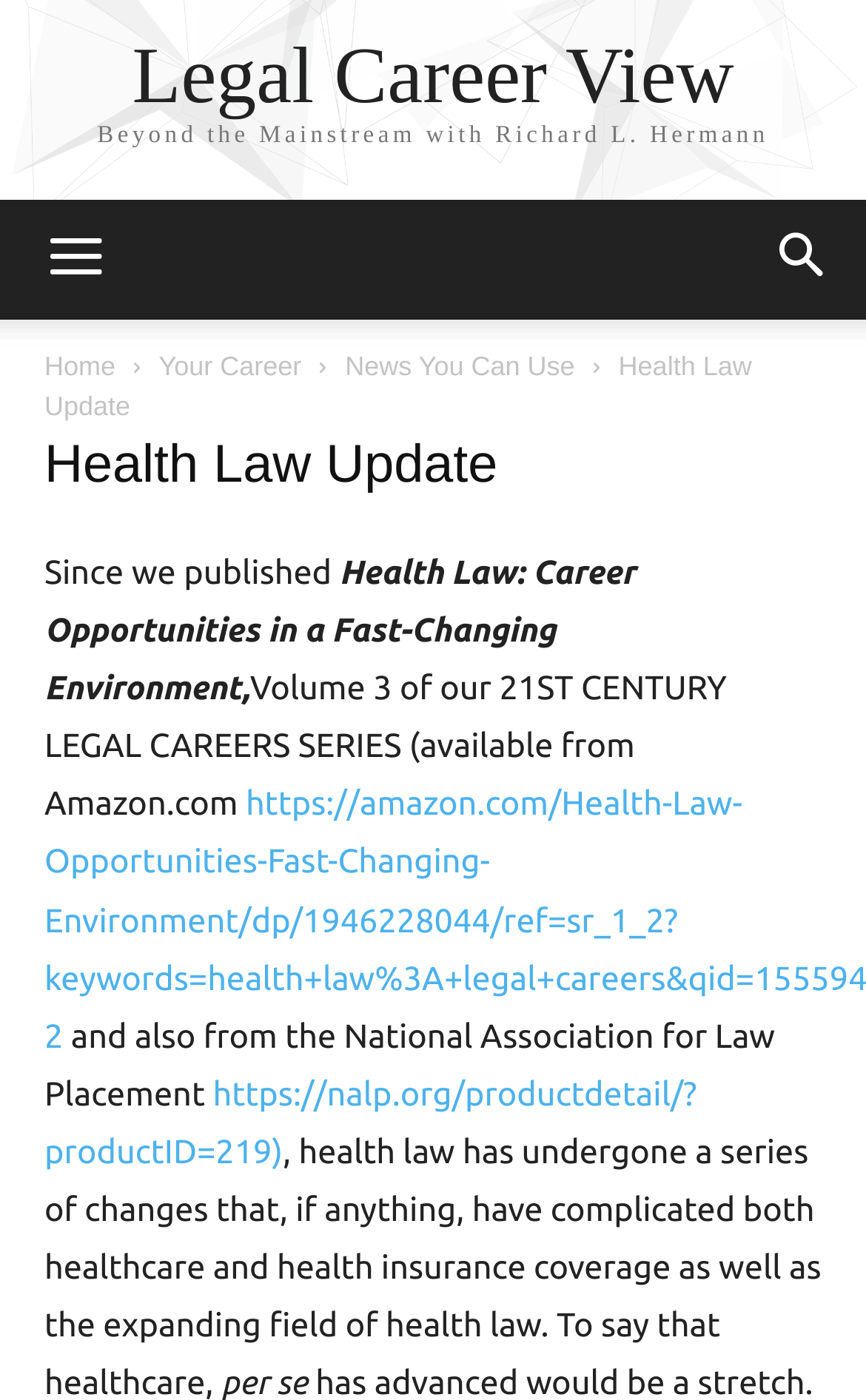Given the element description: "Your Career", predict the bounding box coordinates of this UI element. The coordinates must be four float numbers between 0 and 1, given as [left, top, right, bottom].

[0.183, 0.251, 0.348, 0.273]